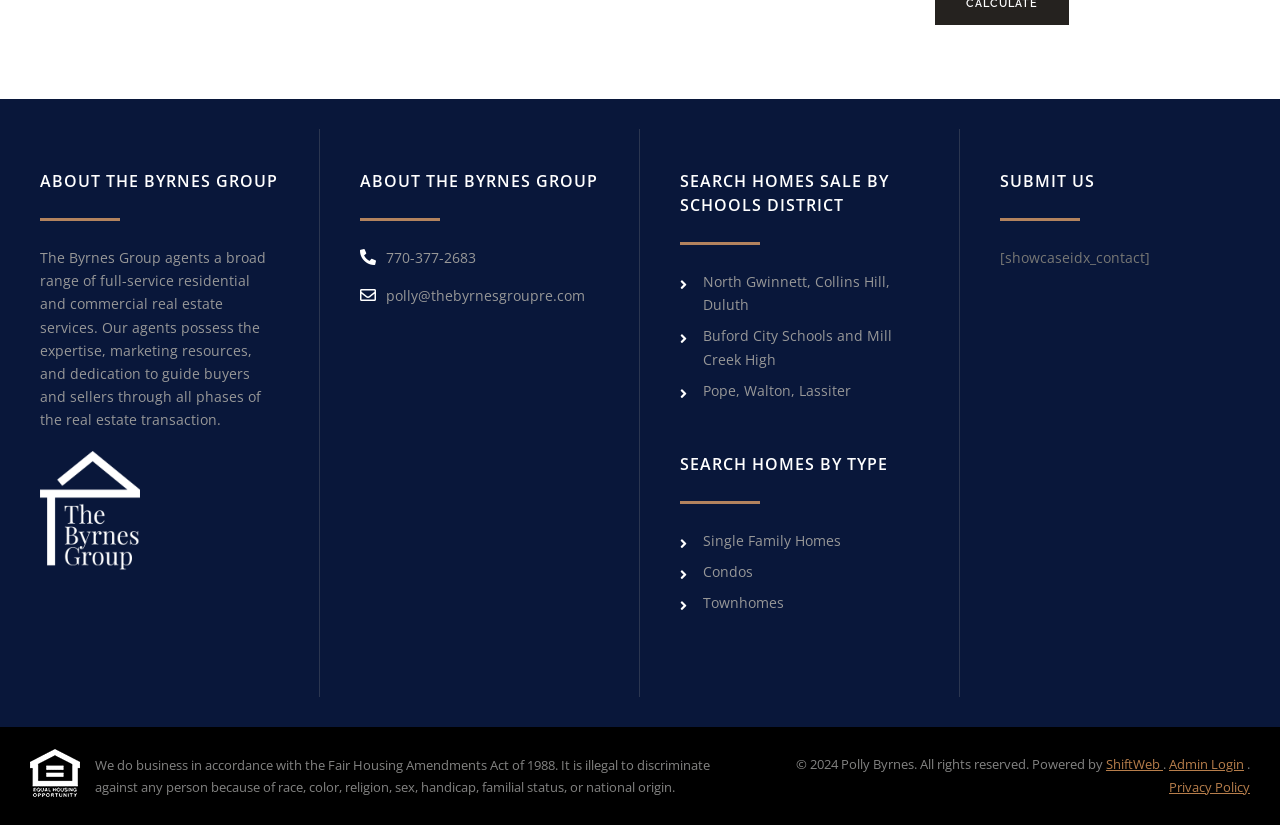What is the phone number of the real estate agent?
Using the details shown in the screenshot, provide a comprehensive answer to the question.

The phone number of the real estate agent can be found in the heading '770-377-2683' which is located near the email address and other contact information, suggesting that it is a way to contact the agent.